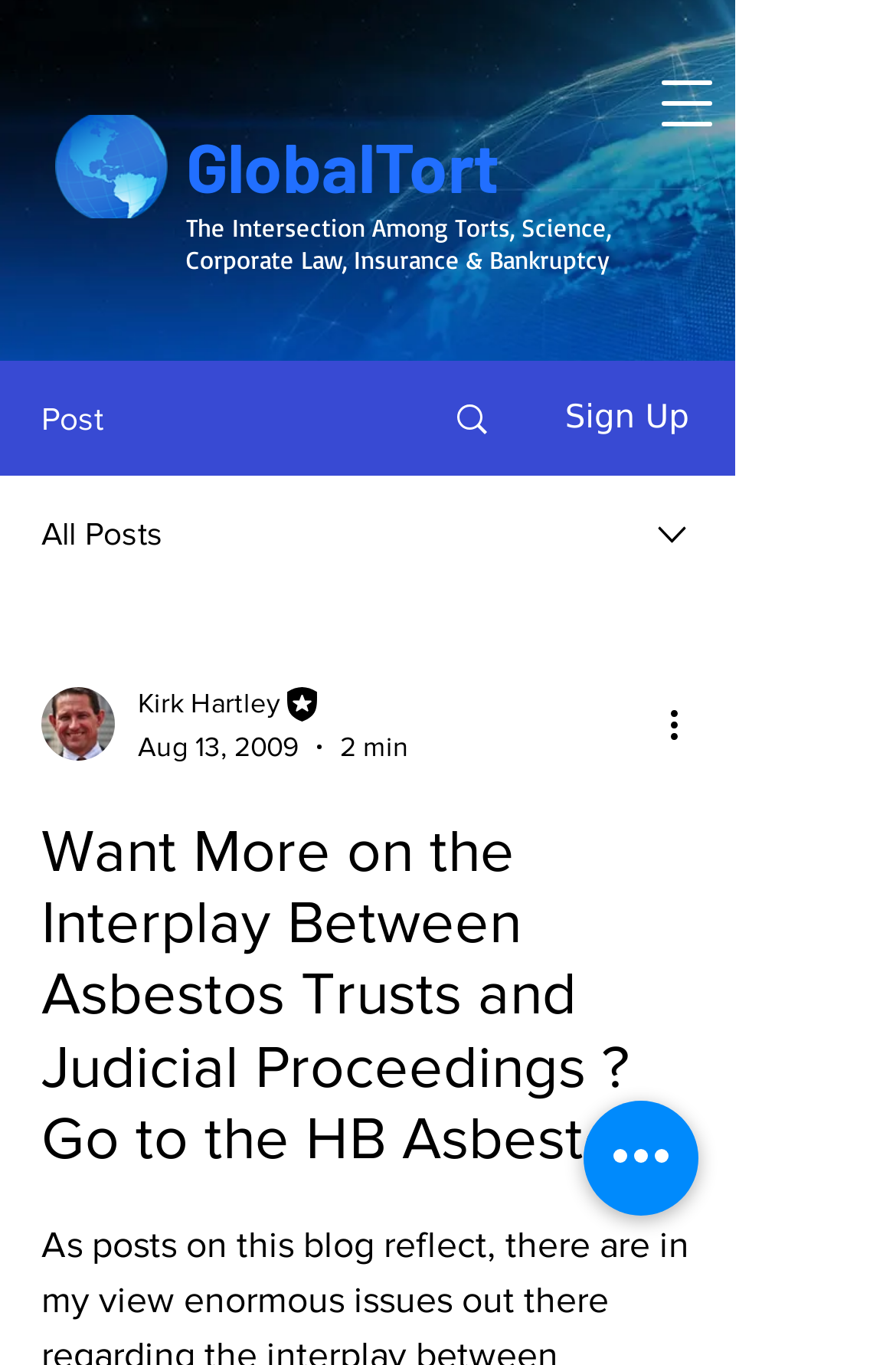Give a short answer to this question using one word or a phrase:
What is the estimated reading time of the blog post?

2 min